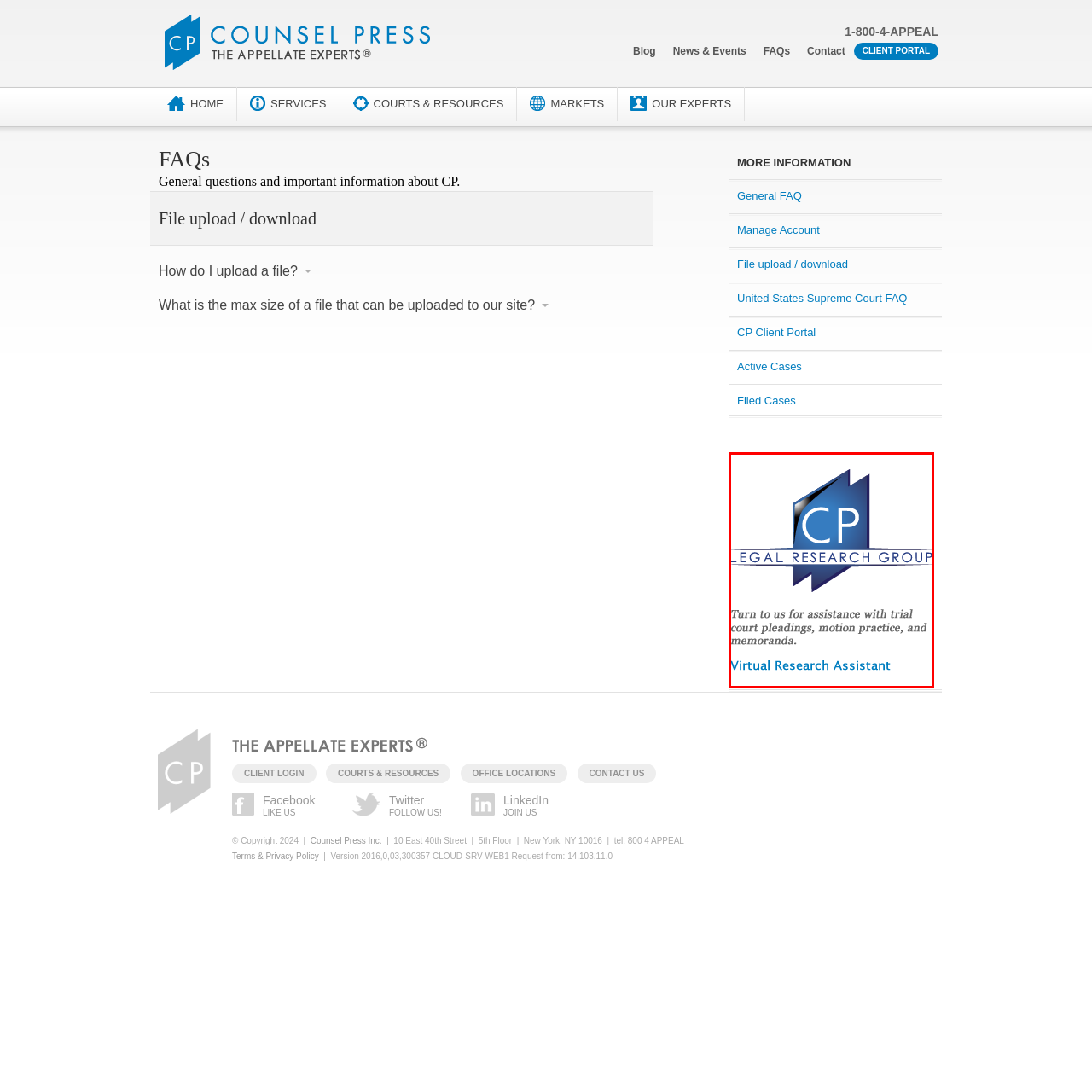Observe the highlighted image and answer the following: What type of approach does the Counsel Press Legal Research Group highlight?

Tech-savvy